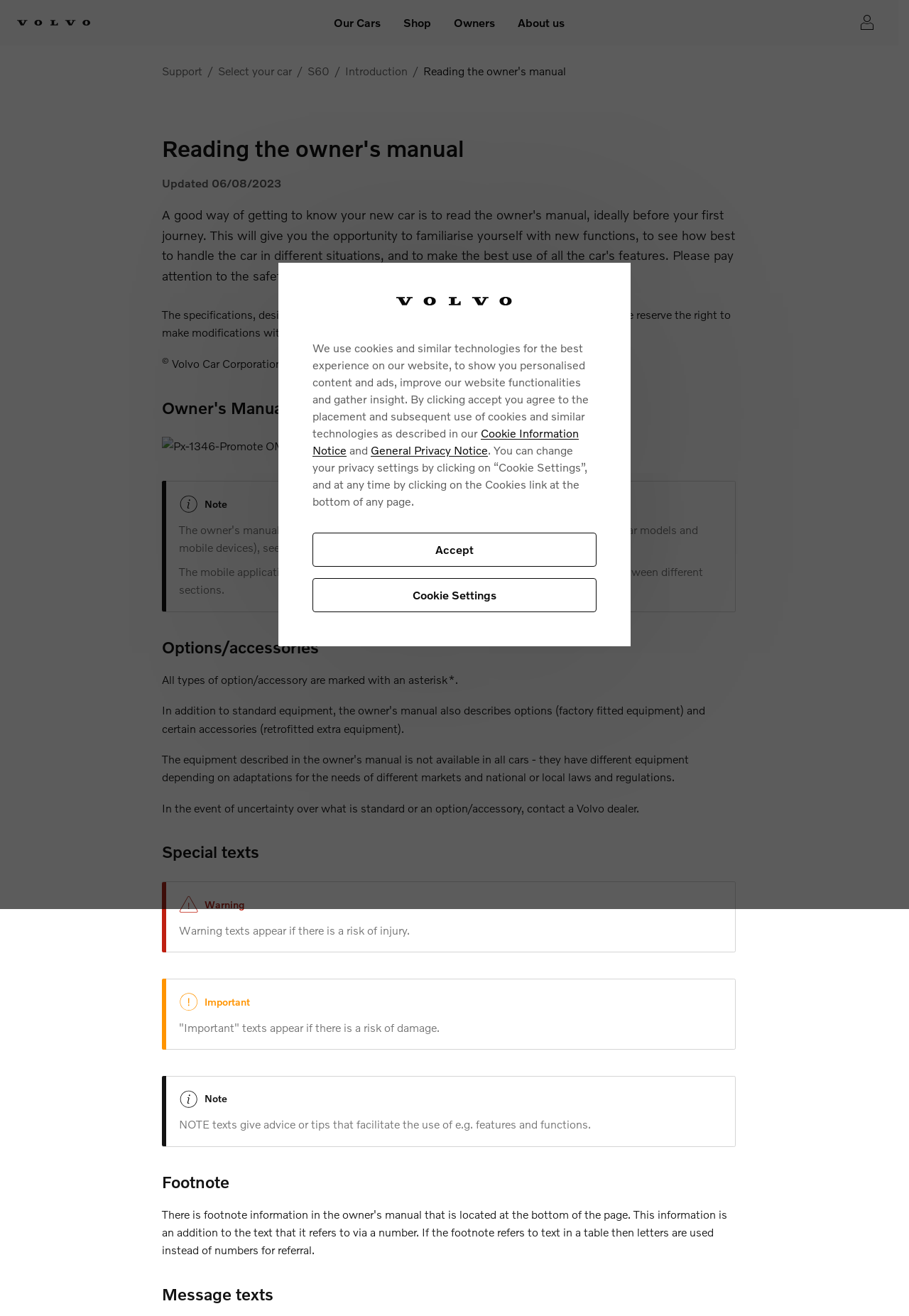Please provide the bounding box coordinates in the format (top-left x, top-left y, bottom-right x, bottom-right y). Remember, all values are floating point numbers between 0 and 1. What is the bounding box coordinate of the region described as: Our Cars

[0.361, 0.006, 0.425, 0.028]